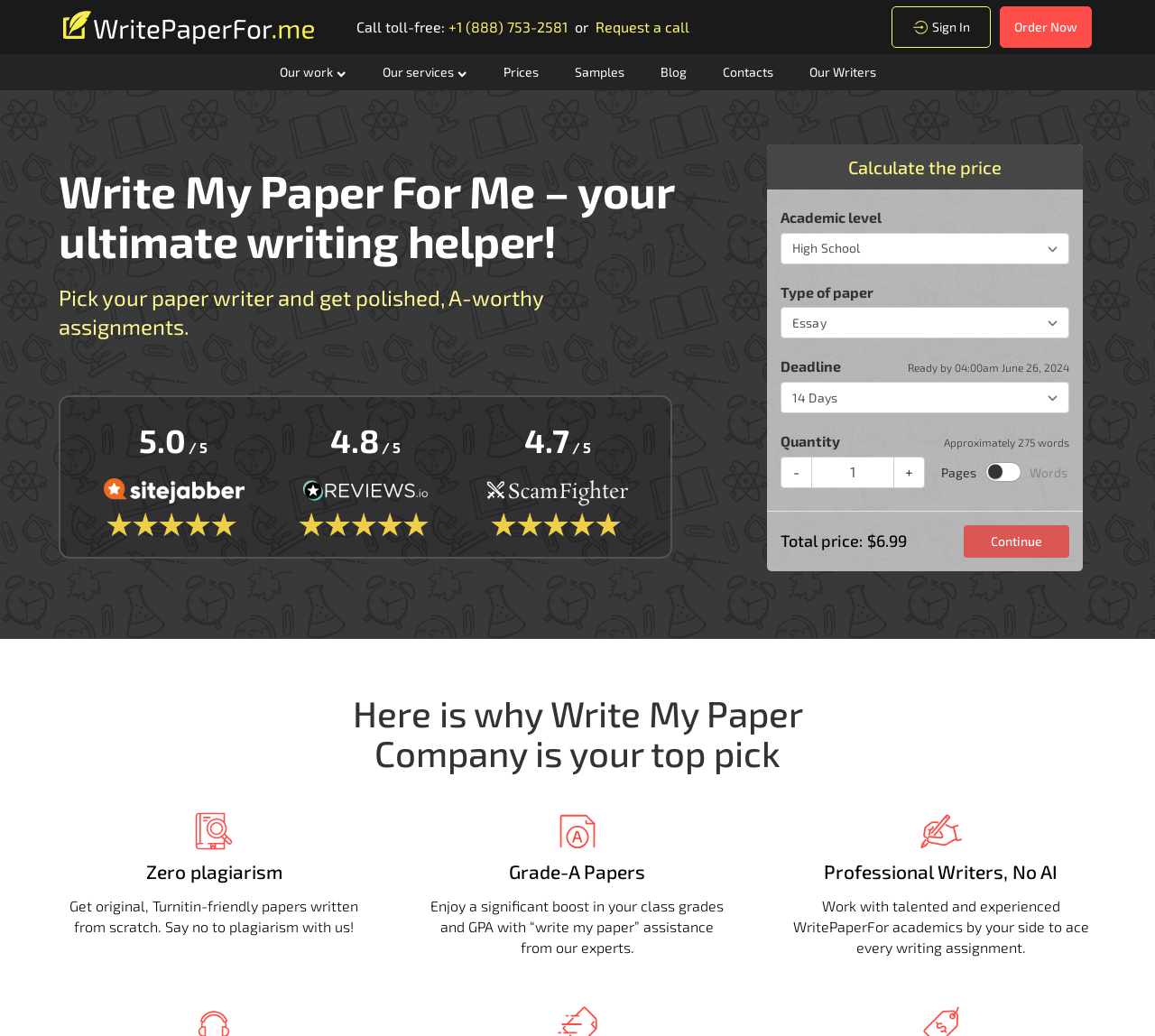Respond to the following question using a concise word or phrase: 
What is the minimum rating shown on the webpage?

4.7